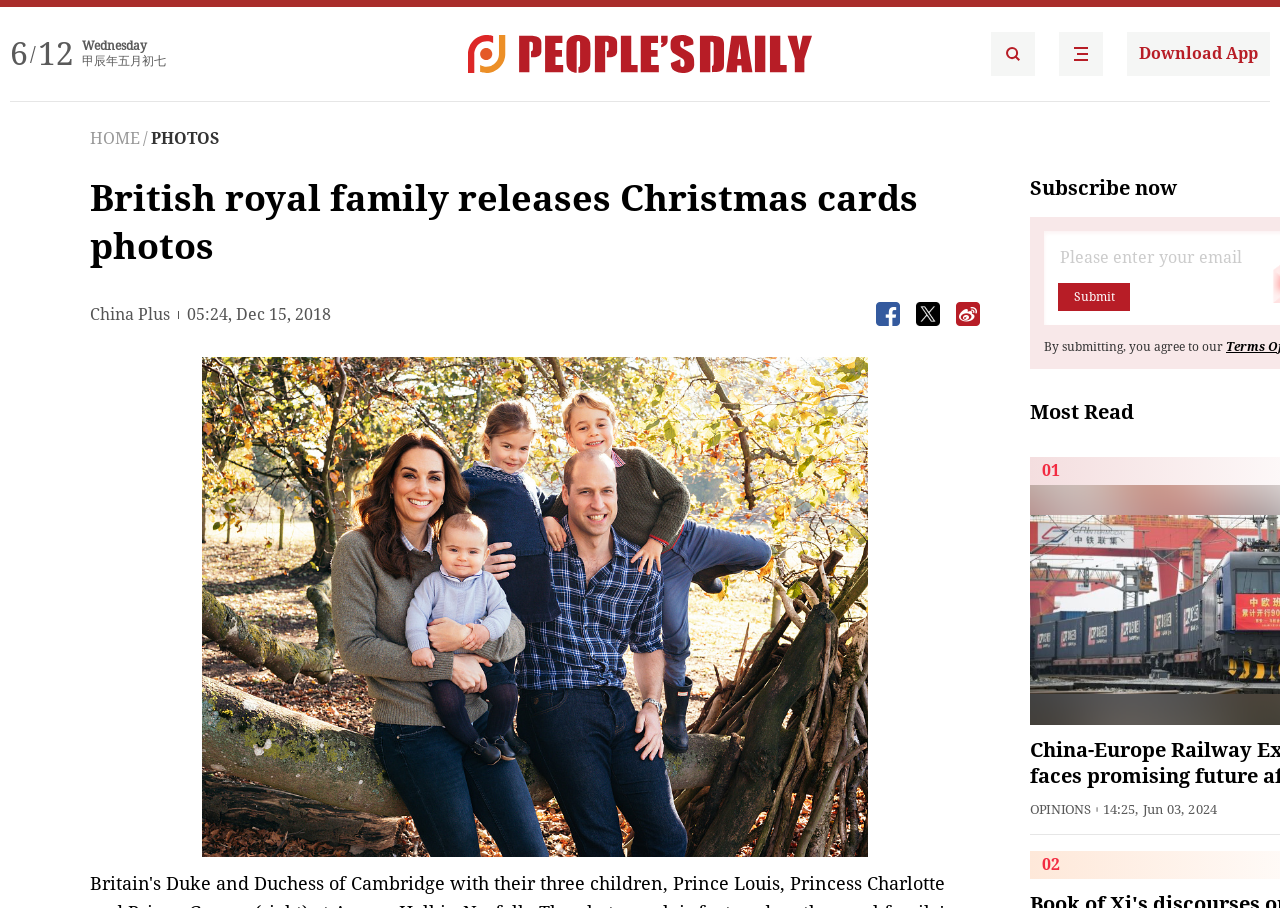What is the date of the news article?
Please answer the question with a single word or phrase, referencing the image.

Dec 15, 2018